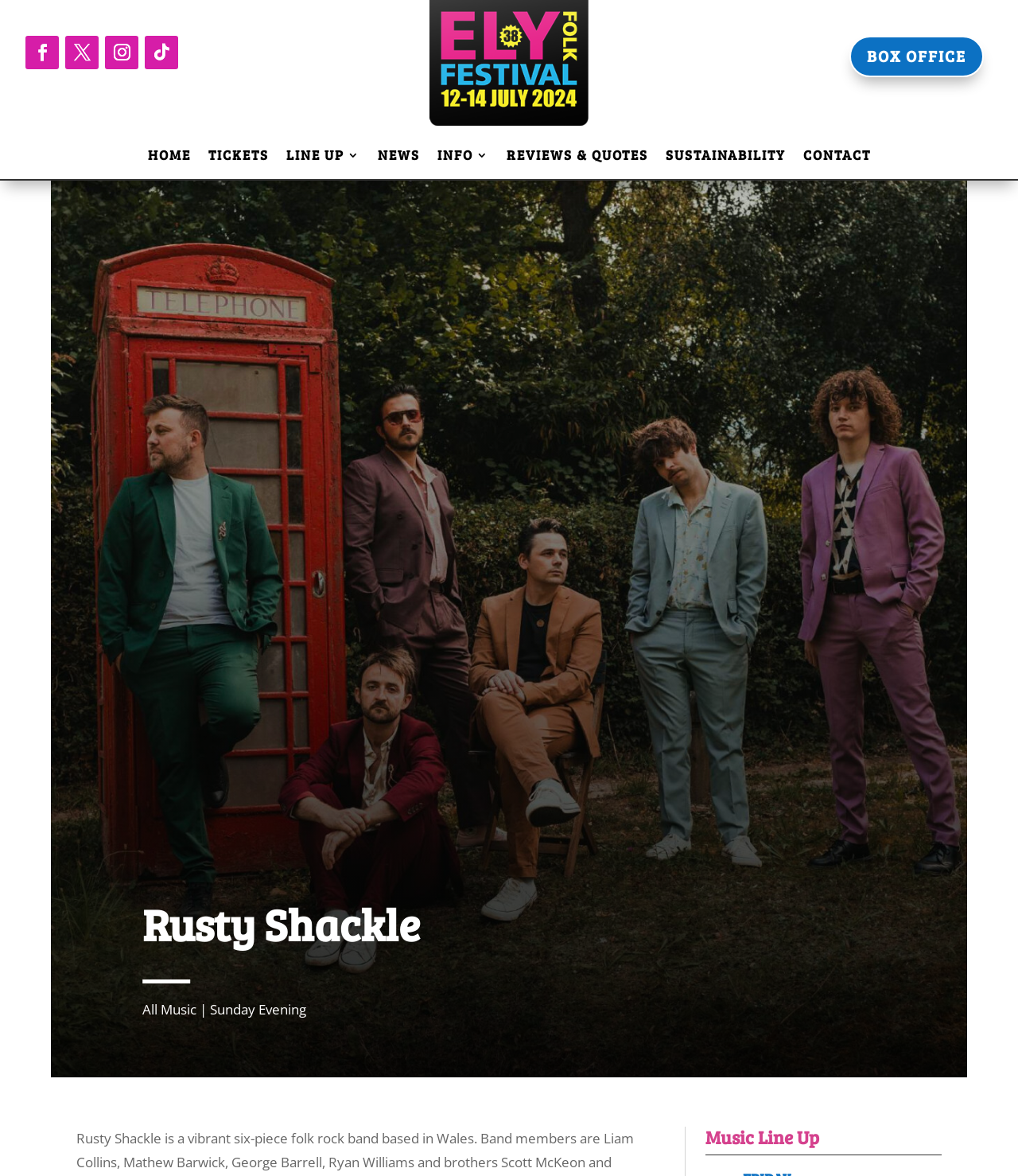Find the bounding box coordinates for the area you need to click to carry out the instruction: "go to home page". The coordinates should be four float numbers between 0 and 1, indicated as [left, top, right, bottom].

[0.145, 0.127, 0.187, 0.142]